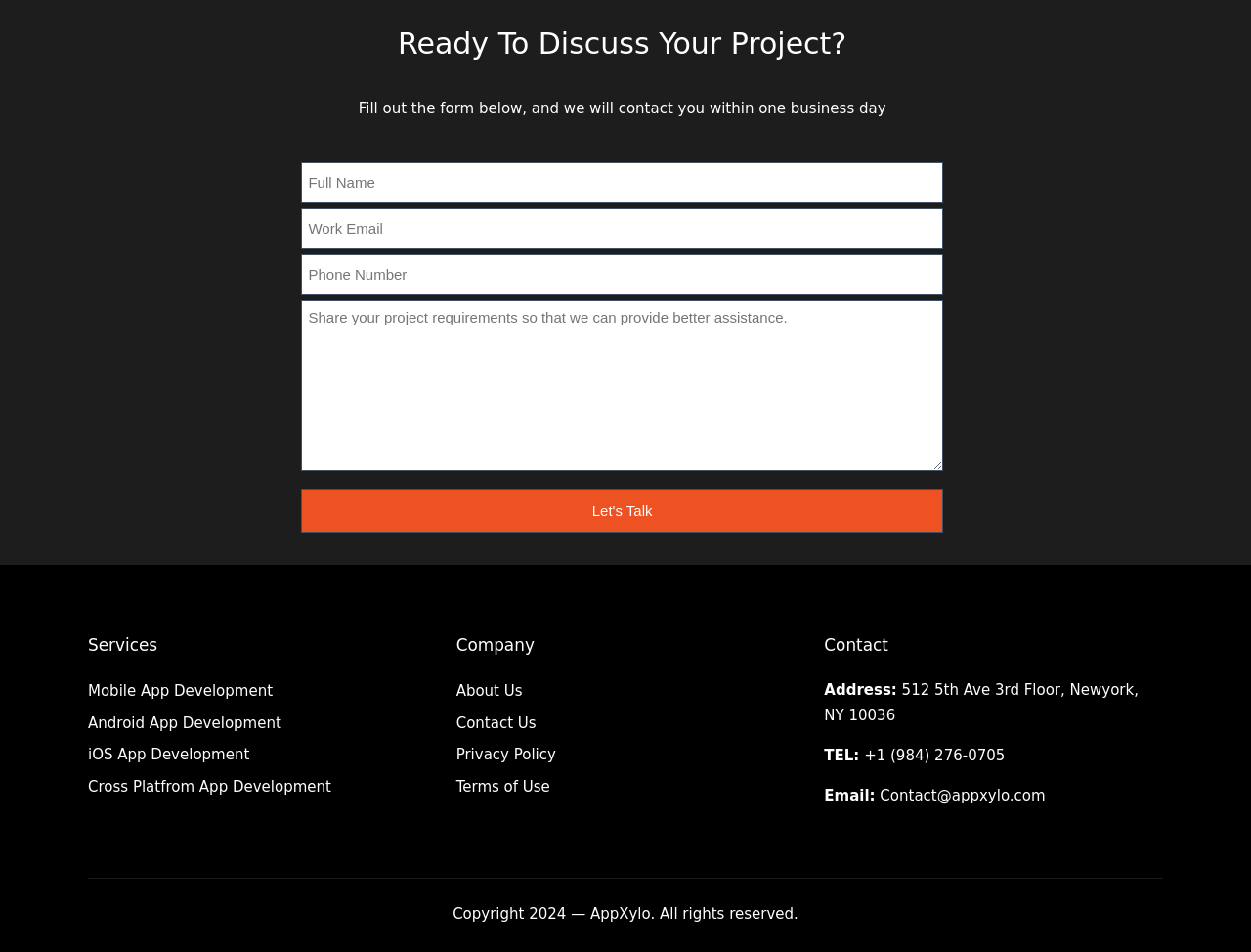Kindly determine the bounding box coordinates for the area that needs to be clicked to execute this instruction: "Click the 'About Us' link".

[0.365, 0.717, 0.418, 0.735]